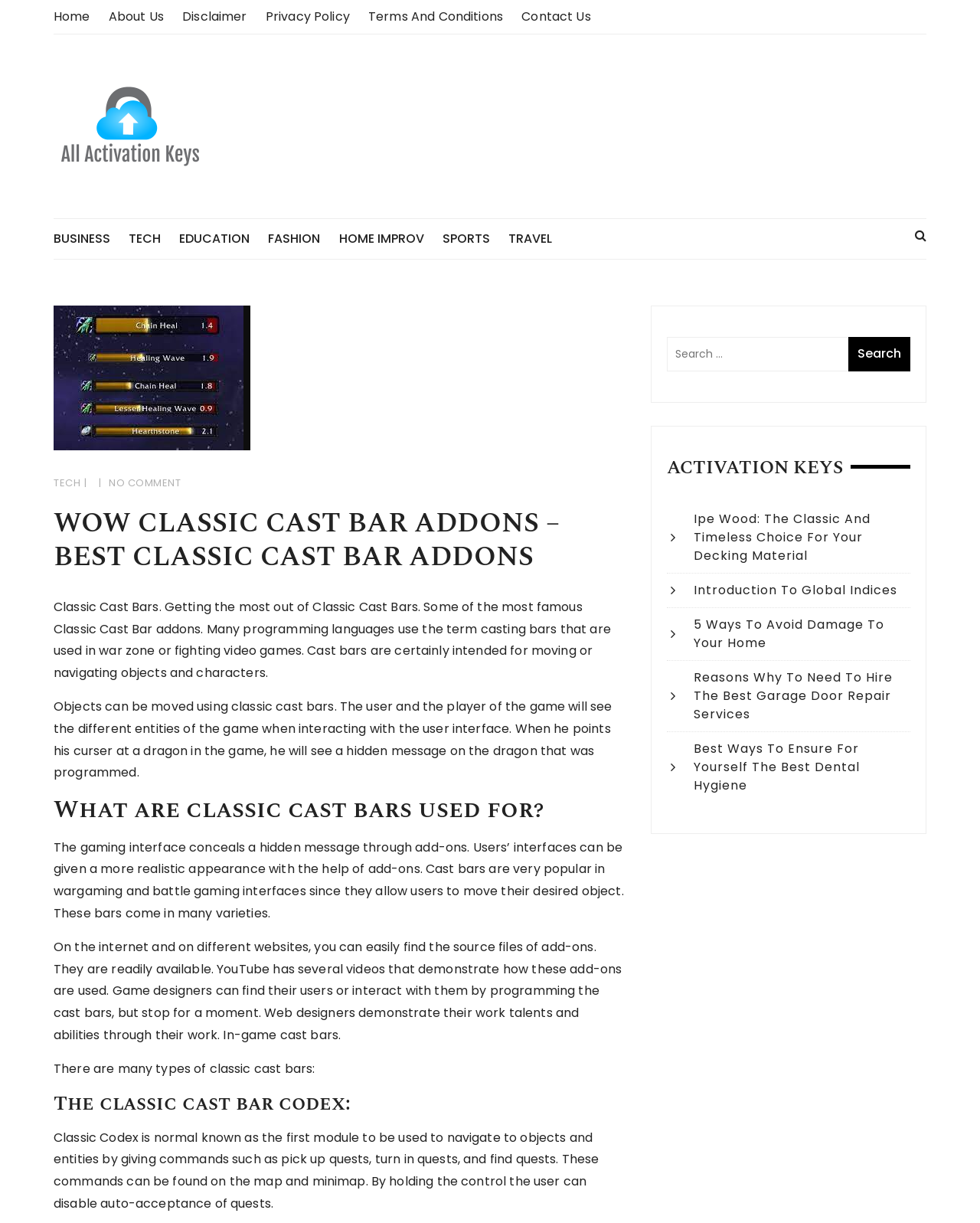Locate the UI element described by HOMEA small introduction in the provided webpage screenshot. Return the bounding box coordinates in the format (top-left x, top-left y, bottom-right x, bottom-right y), ensuring all values are between 0 and 1.

None